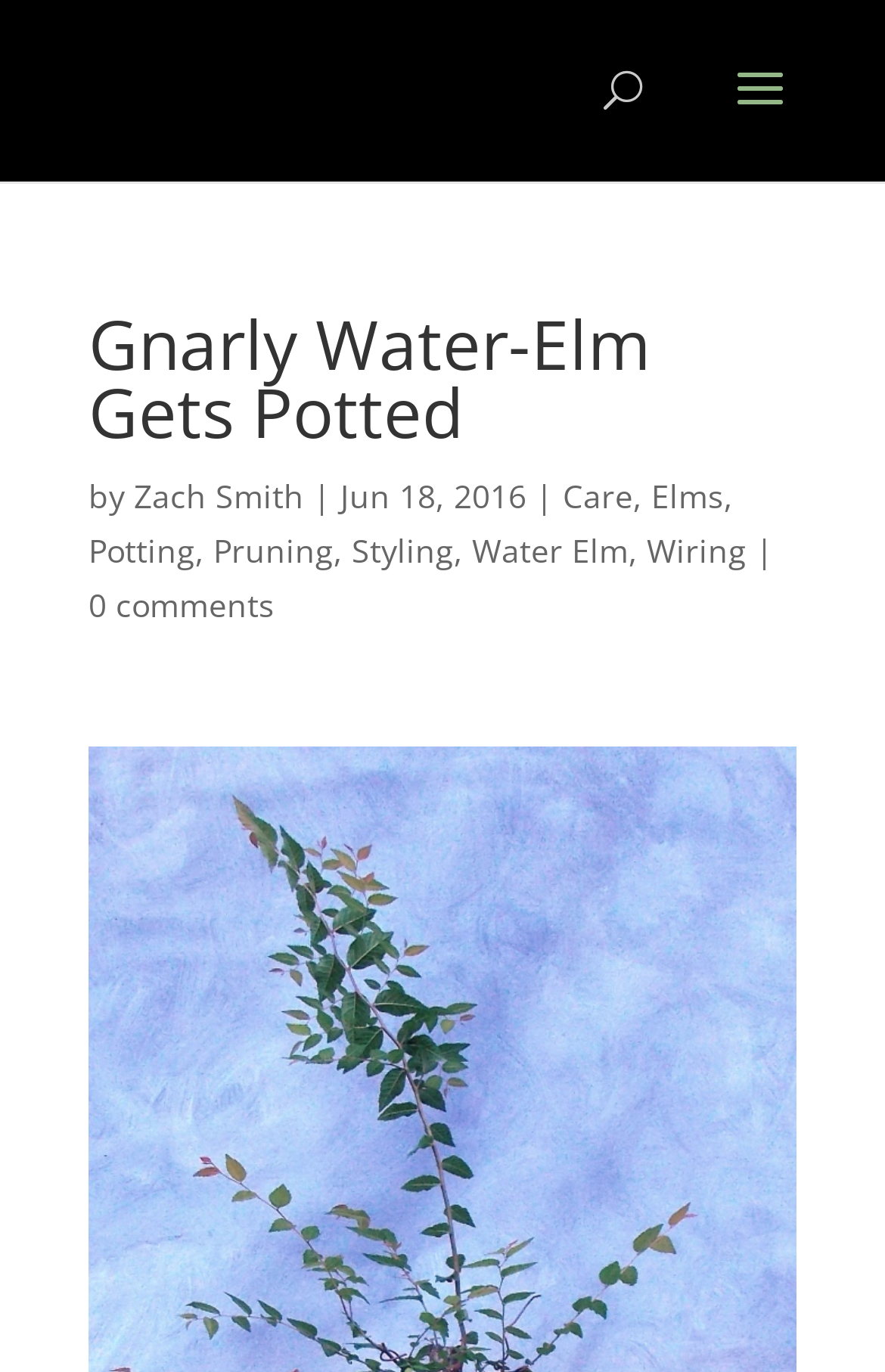Please specify the coordinates of the bounding box for the element that should be clicked to carry out this instruction: "search". The coordinates must be four float numbers between 0 and 1, formatted as [left, top, right, bottom].

[0.5, 0.0, 0.9, 0.002]